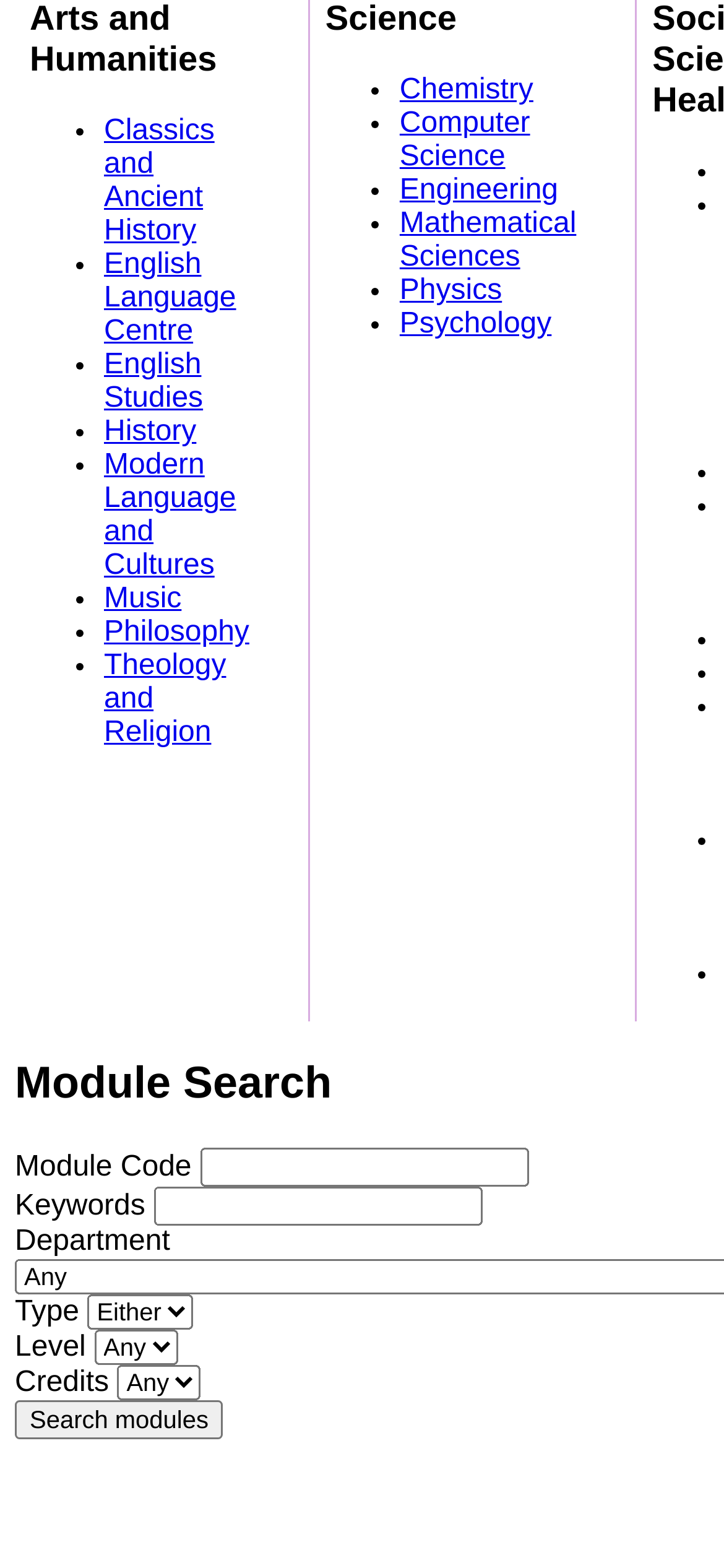For the following element description, predict the bounding box coordinates in the format (top-left x, top-left y, bottom-right x, bottom-right y). All values should be floating point numbers between 0 and 1. Description: Philosophy

[0.144, 0.393, 0.344, 0.413]